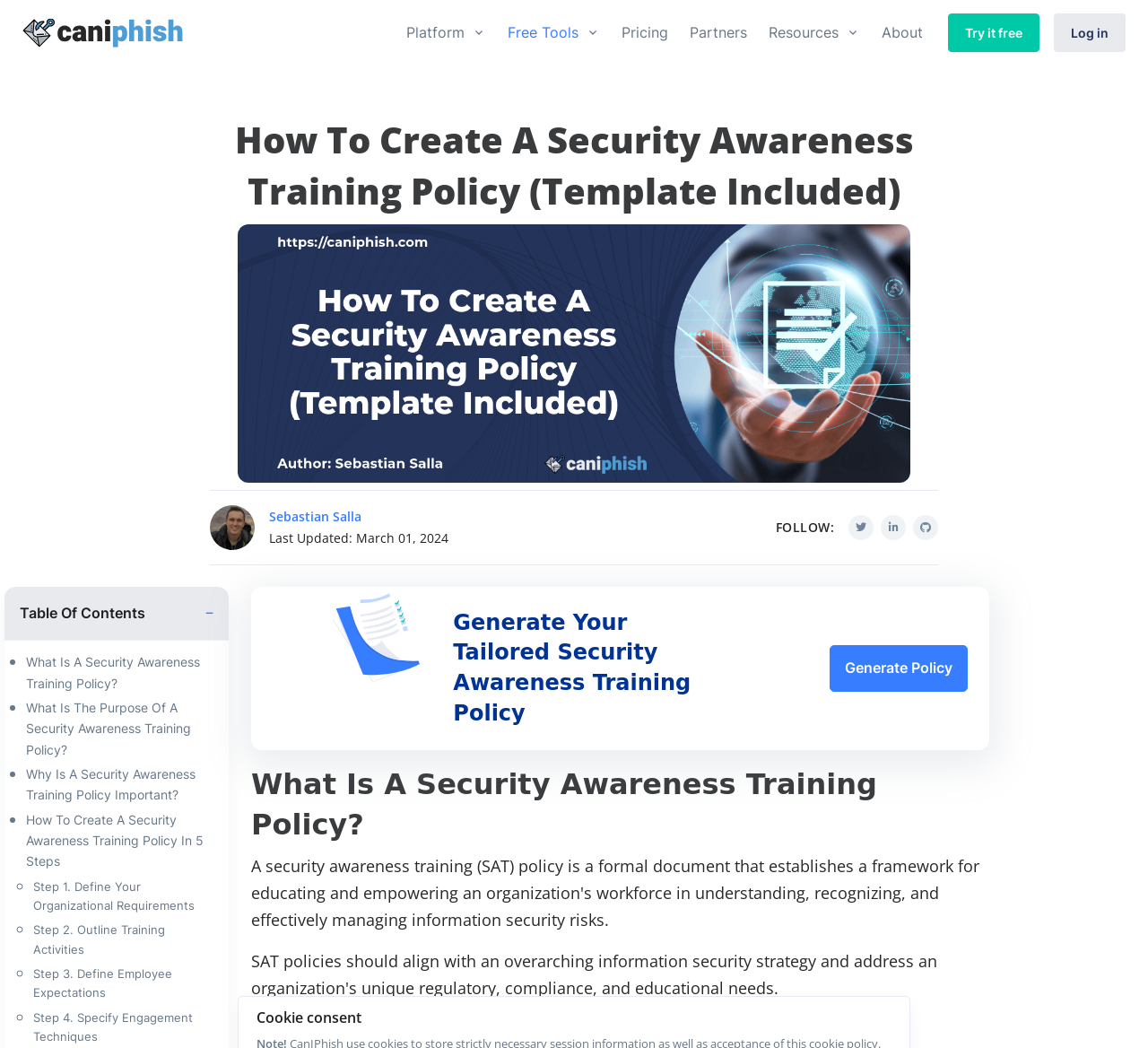Show the bounding box coordinates of the region that should be clicked to follow the instruction: "Learn about the CEO, Sebastian Salla."

[0.234, 0.485, 0.315, 0.501]